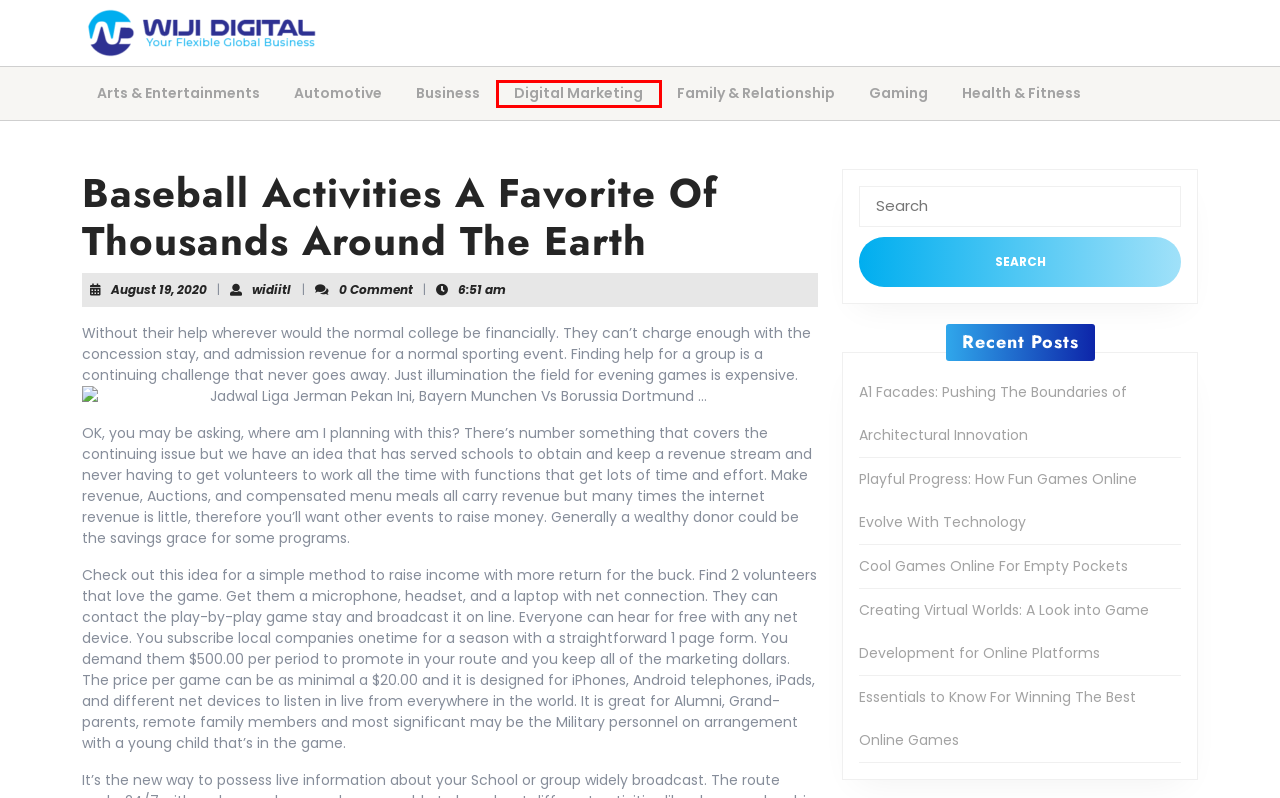You have a screenshot of a webpage with a red bounding box around an element. Select the webpage description that best matches the new webpage after clicking the element within the red bounding box. Here are the descriptions:
A. August 19, 2020 – Wiji Digital
B. Arts & Entertainments – Wiji Digital
C. Health & Fitness – Wiji Digital
D. Business – Wiji Digital
E. Creating Virtual Worlds: A Look into Game Development for Online Platforms – Wiji Digital
F. Gaming – Wiji Digital
G. Digital Marketing – Wiji Digital
H. Cool Games Online For Empty Pockets – Wiji Digital

G